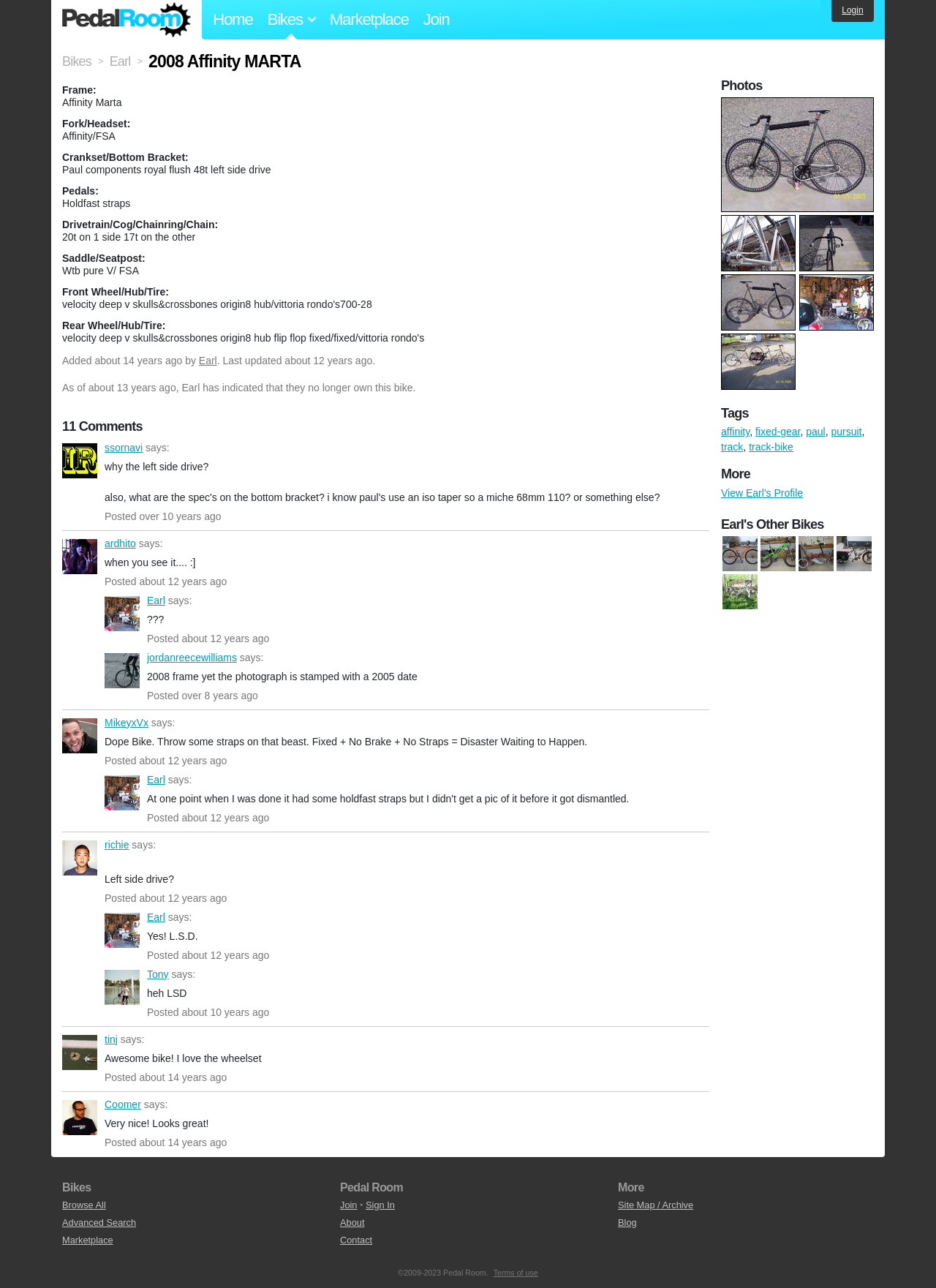Given the following UI element description: "title="2008 Affinity MARTA photo"", find the bounding box coordinates in the webpage screenshot.

[0.854, 0.168, 0.934, 0.177]